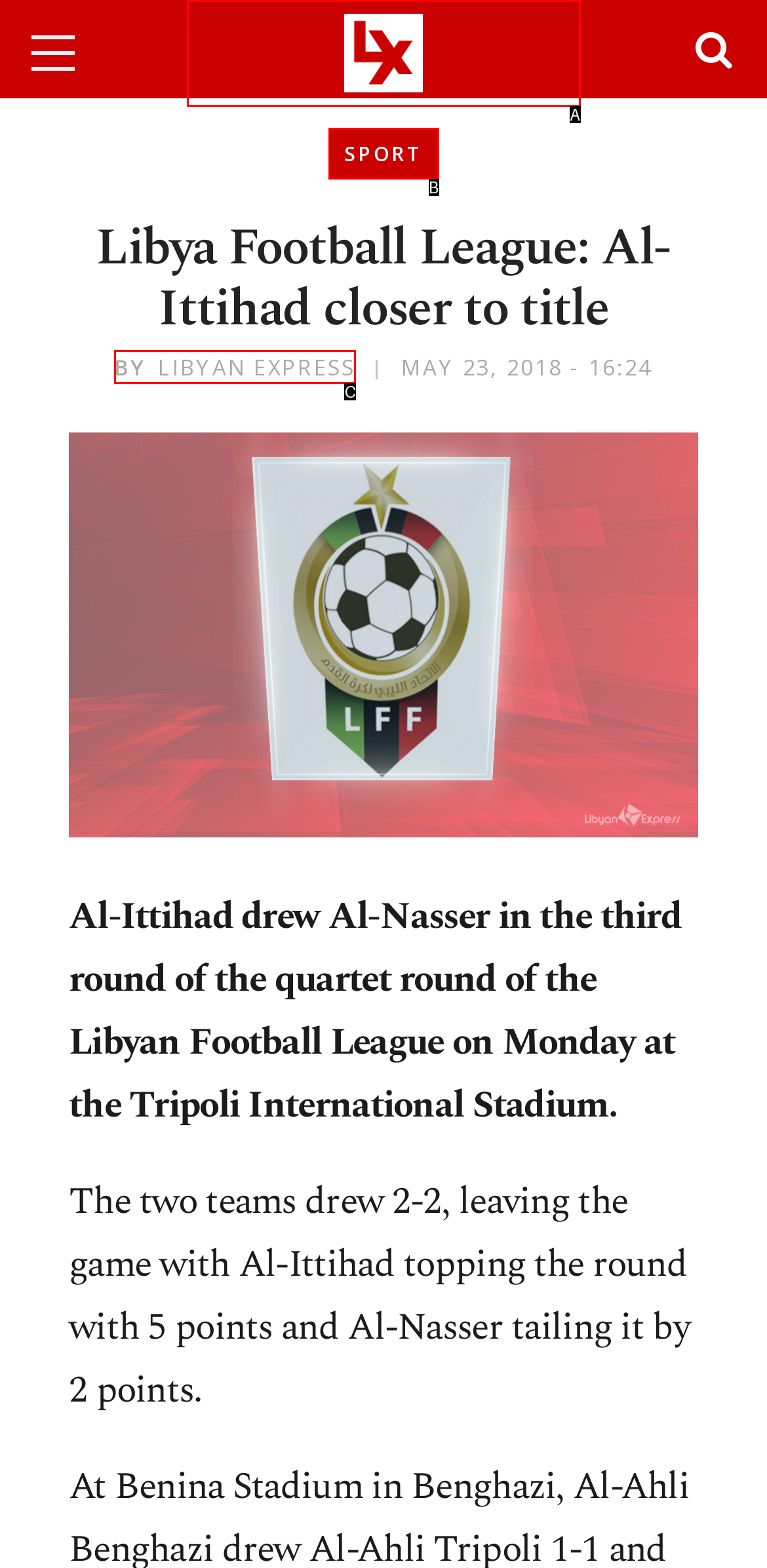With the description: alt="Libyan Express", find the option that corresponds most closely and answer with its letter directly.

A